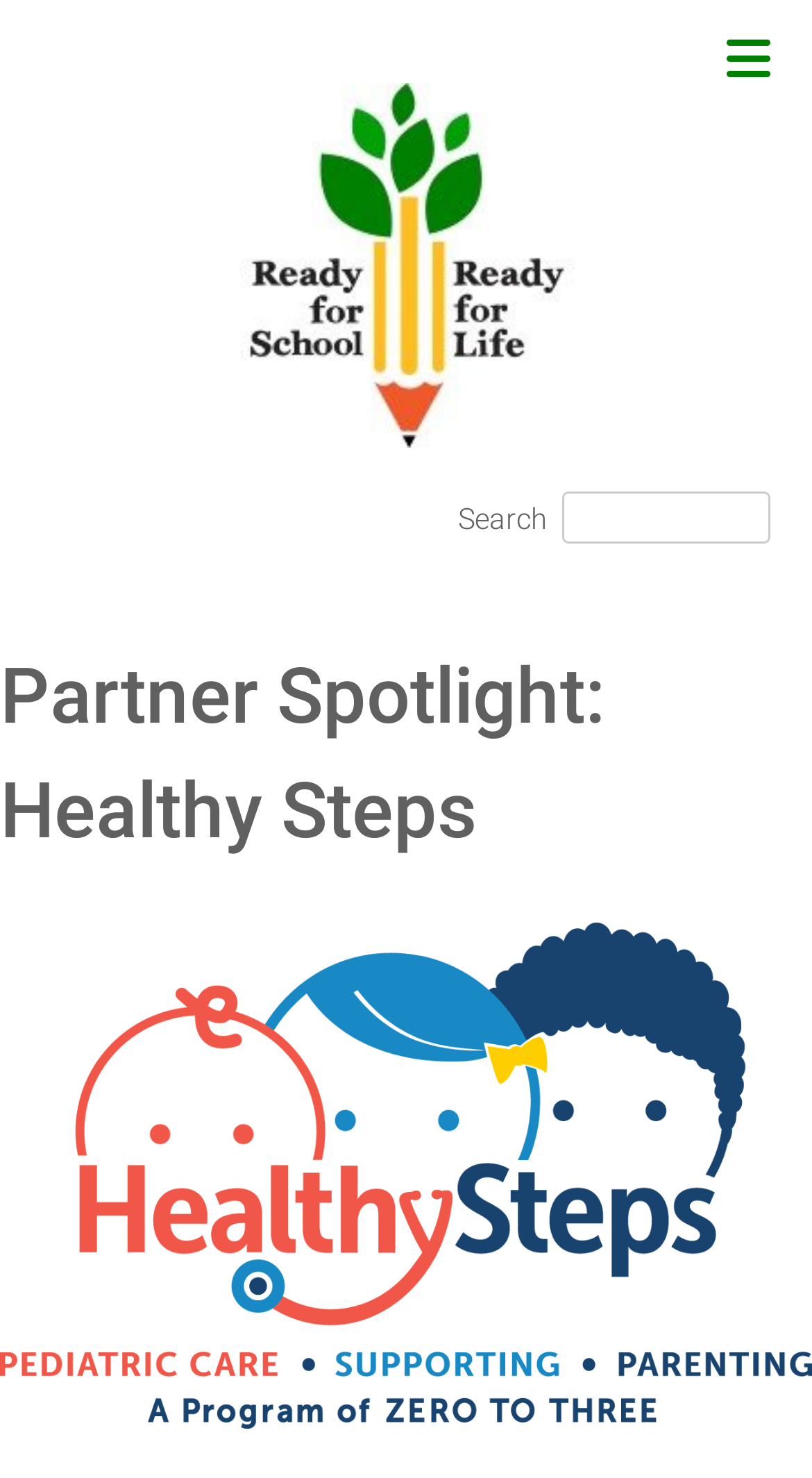What is the main topic of the webpage?
From the screenshot, supply a one-word or short-phrase answer.

Healthy Steps